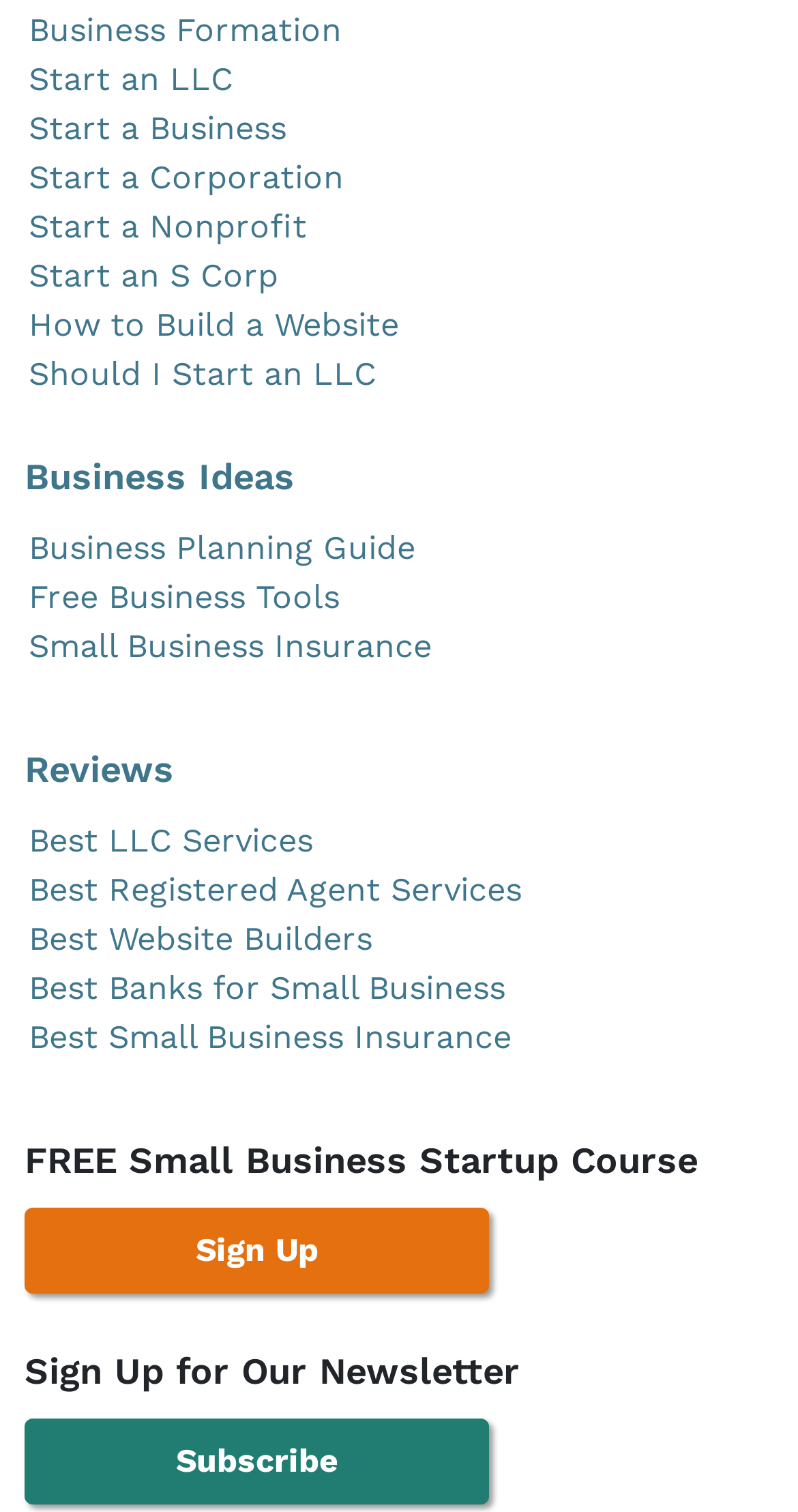What type of insurance is mentioned on the webpage?
Look at the image and answer with only one word or phrase.

Small business insurance